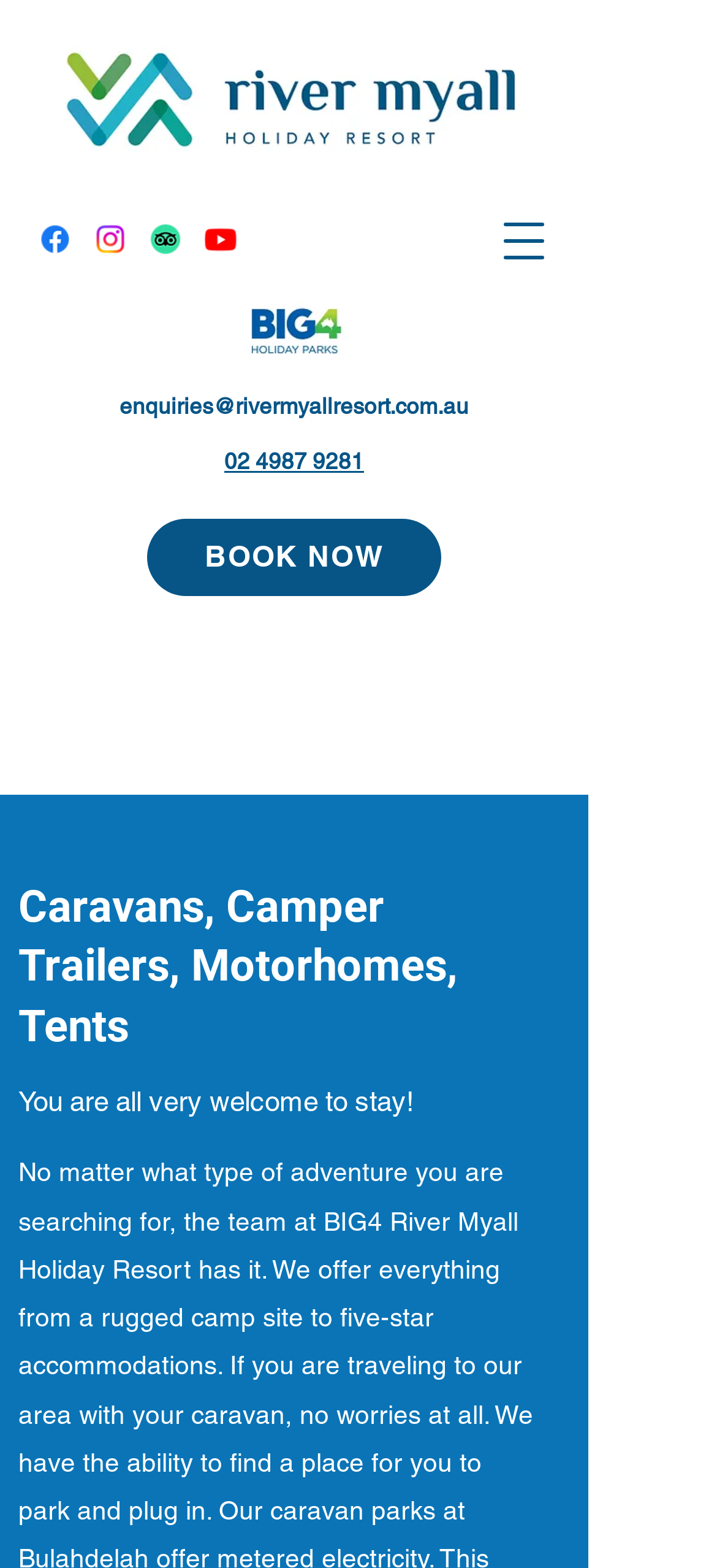Can you specify the bounding box coordinates for the region that should be clicked to fulfill this instruction: "Send an email to enquiries@rivermyallresort.com.au".

[0.167, 0.251, 0.654, 0.268]